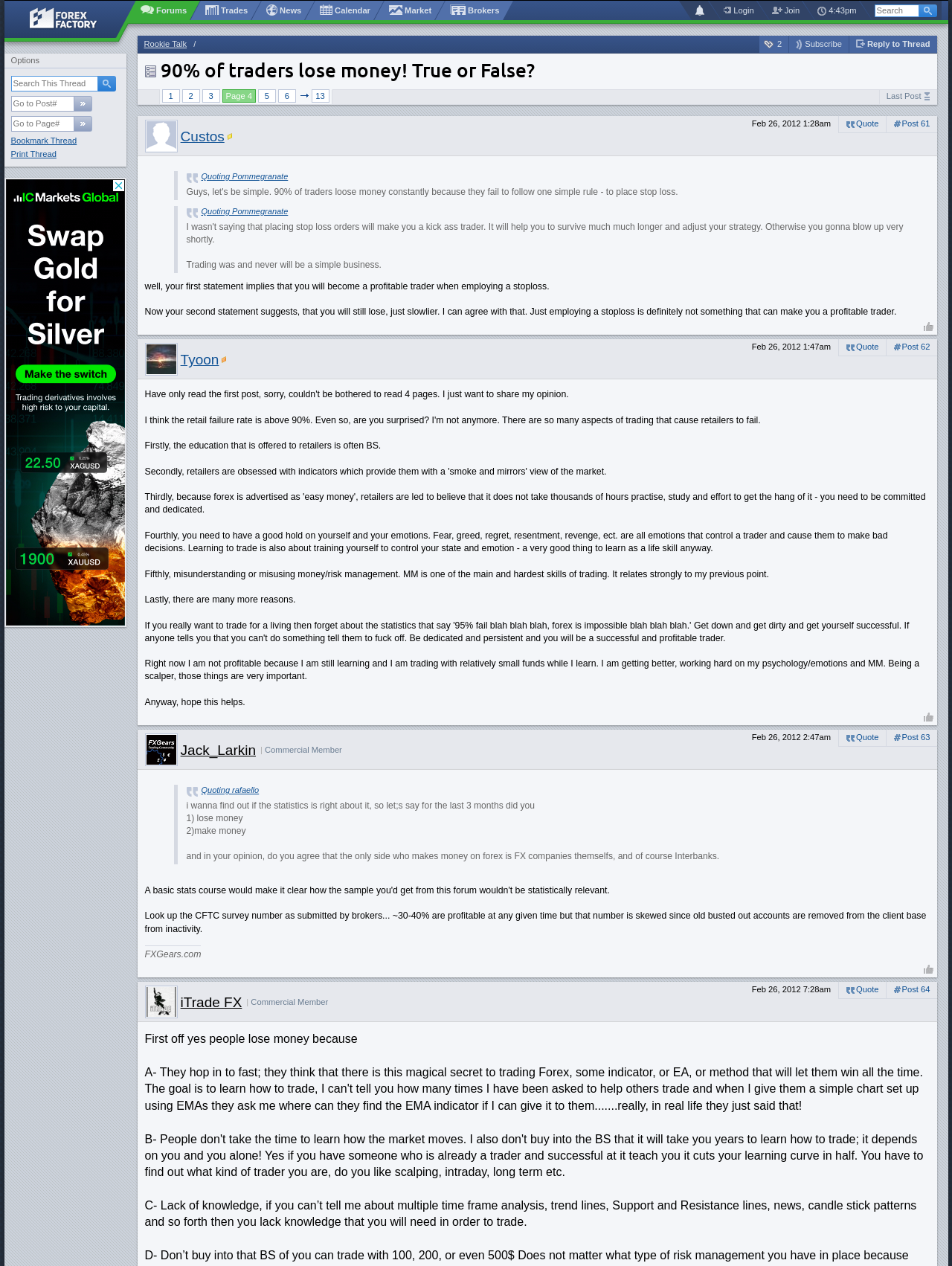Please determine the bounding box coordinates of the element to click in order to execute the following instruction: "Reply to the thread". The coordinates should be four float numbers between 0 and 1, specified as [left, top, right, bottom].

[0.892, 0.028, 0.984, 0.042]